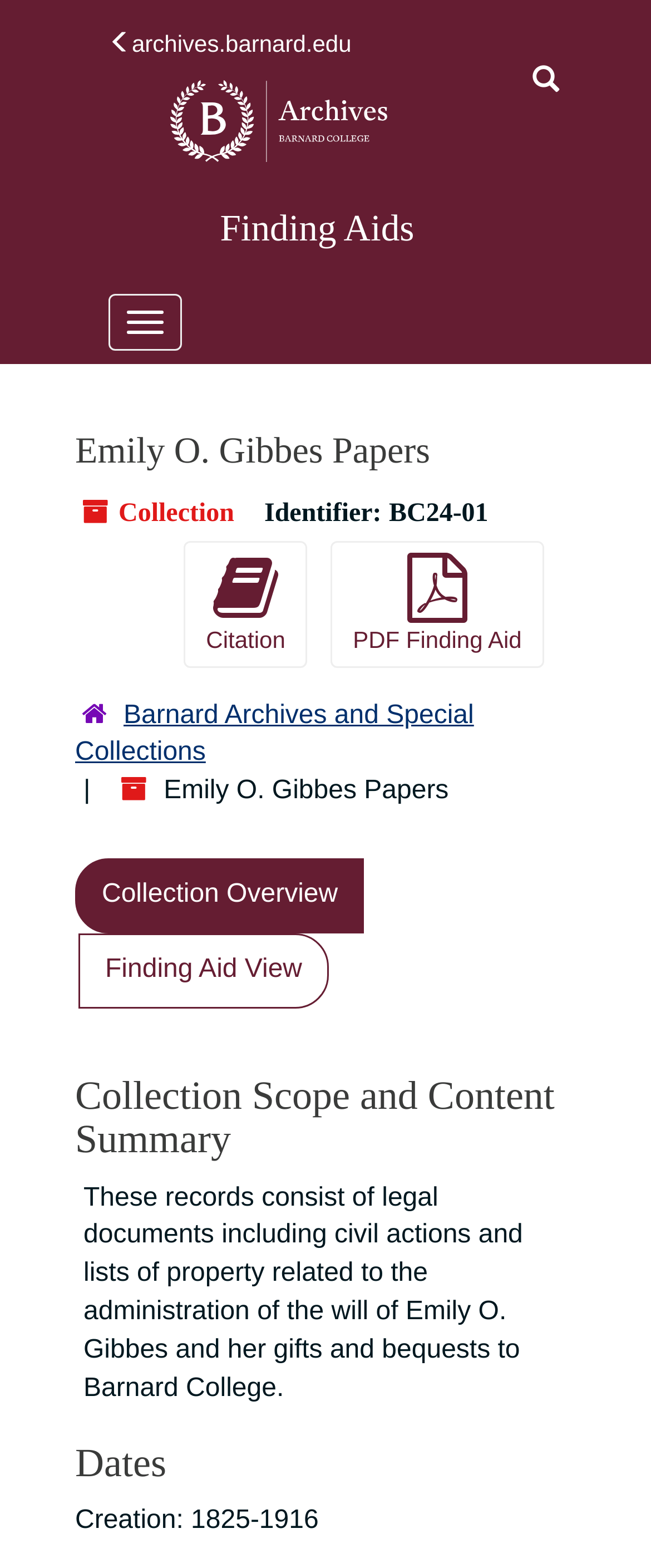Provide the bounding box coordinates for the specified HTML element described in this description: "Barnard Archives and Special Collections". The coordinates should be four float numbers ranging from 0 to 1, in the format [left, top, right, bottom].

[0.115, 0.447, 0.728, 0.489]